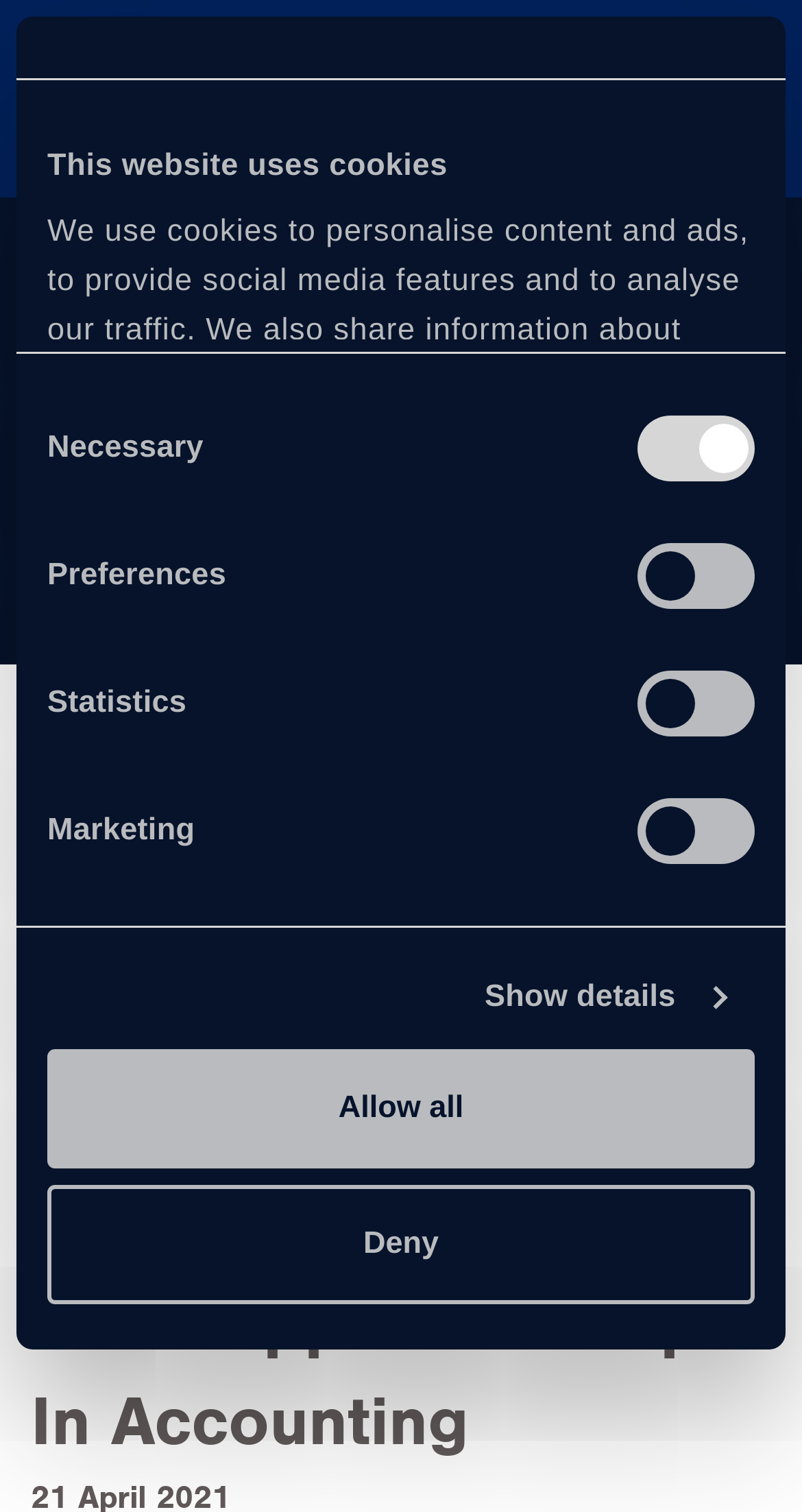Determine the bounding box coordinates of the clickable element to complete this instruction: "Click on the Full-time button". Provide the coordinates in the format of four float numbers between 0 and 1, [left, top, right, bottom].

[0.05, 0.255, 0.5, 0.316]